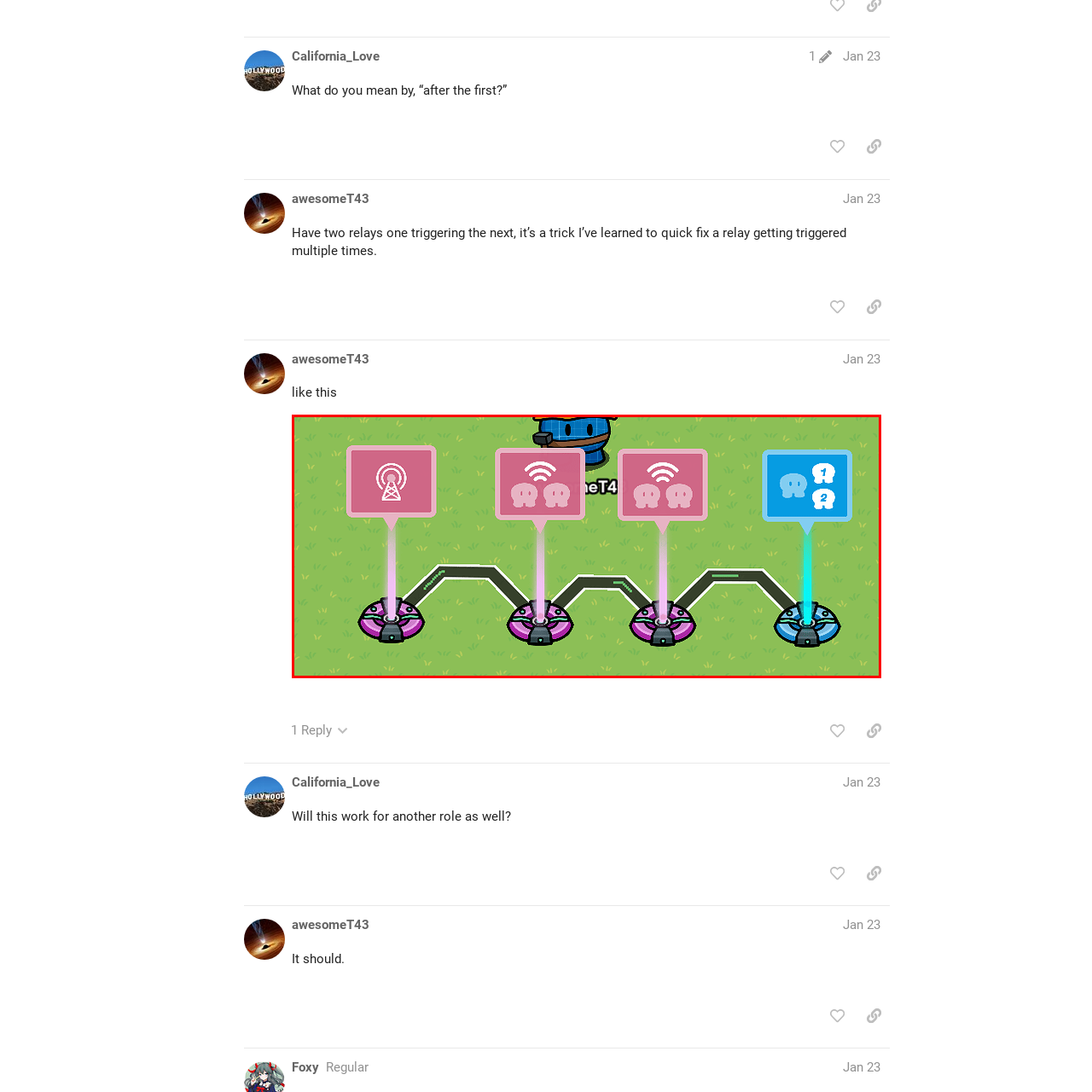What is the character in the image wearing?
Study the image within the red bounding box and provide a detailed response to the question.

A character dressed in blue attire stands nearby, hinting at the gamified context of this scene, which captures a dynamic and engaging atmosphere, ideal for a gaming or interactive platform focused on social interaction and community building.